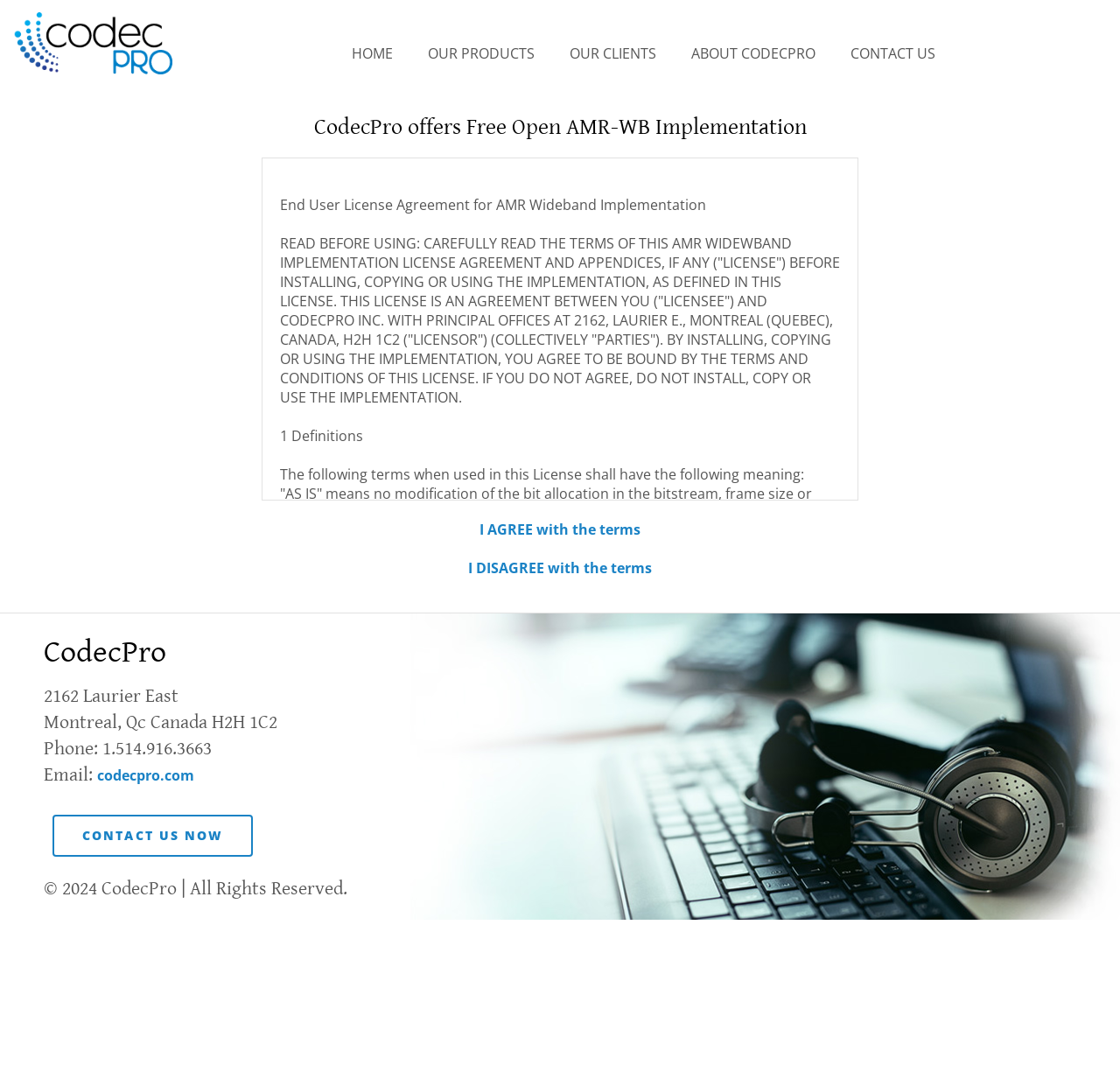What is the purpose of the license agreement?
Please give a detailed and elaborate explanation in response to the question.

The license agreement is presented on the webpage, and it defines the terms and conditions of using the implementation, including definitions, grants, and warranties. It is intended to inform the user of their rights and responsibilities when using the implementation.